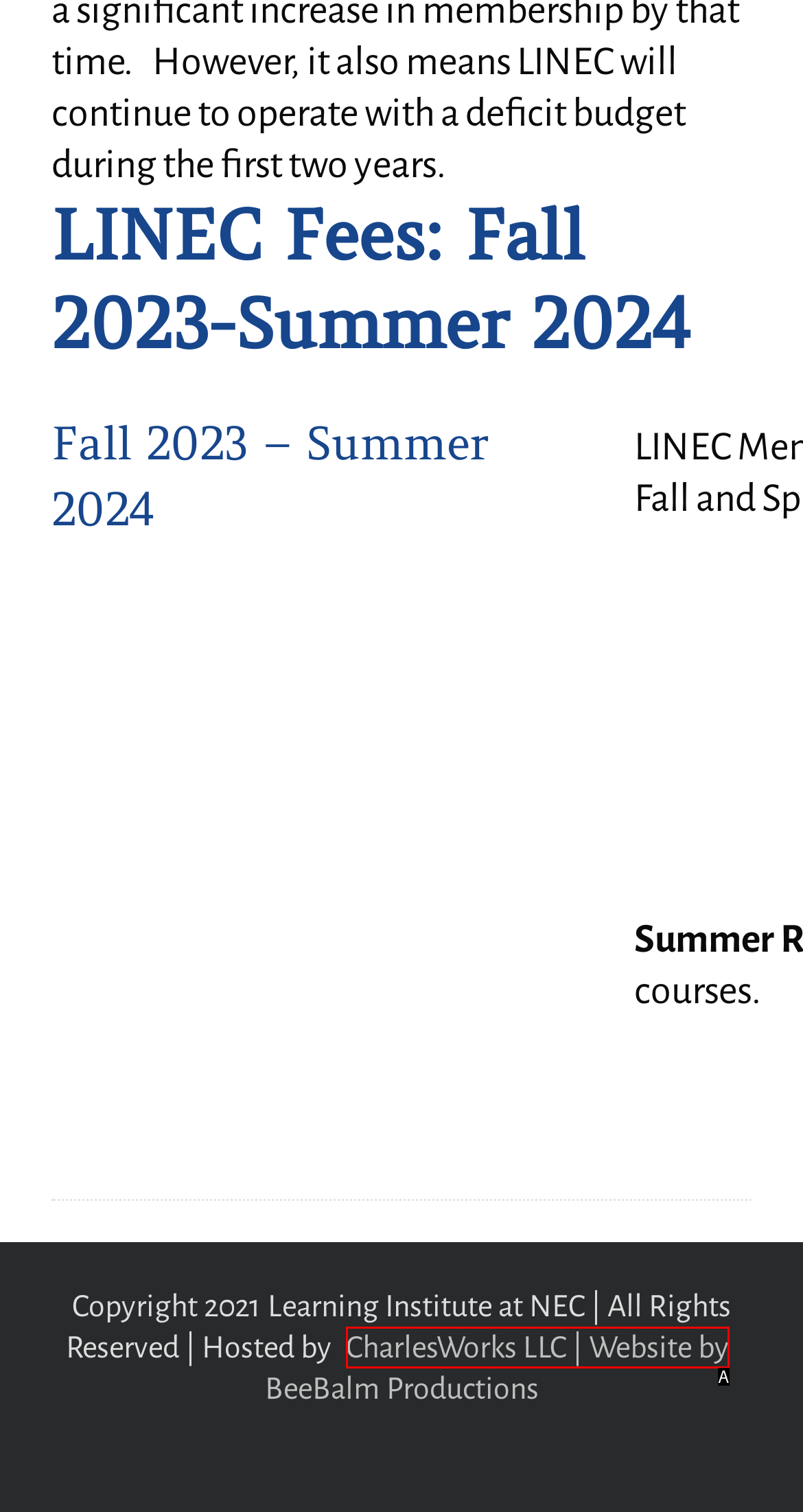Identify the HTML element that corresponds to the following description: CharlesWorks LLC | Website by. Provide the letter of the correct option from the presented choices.

A